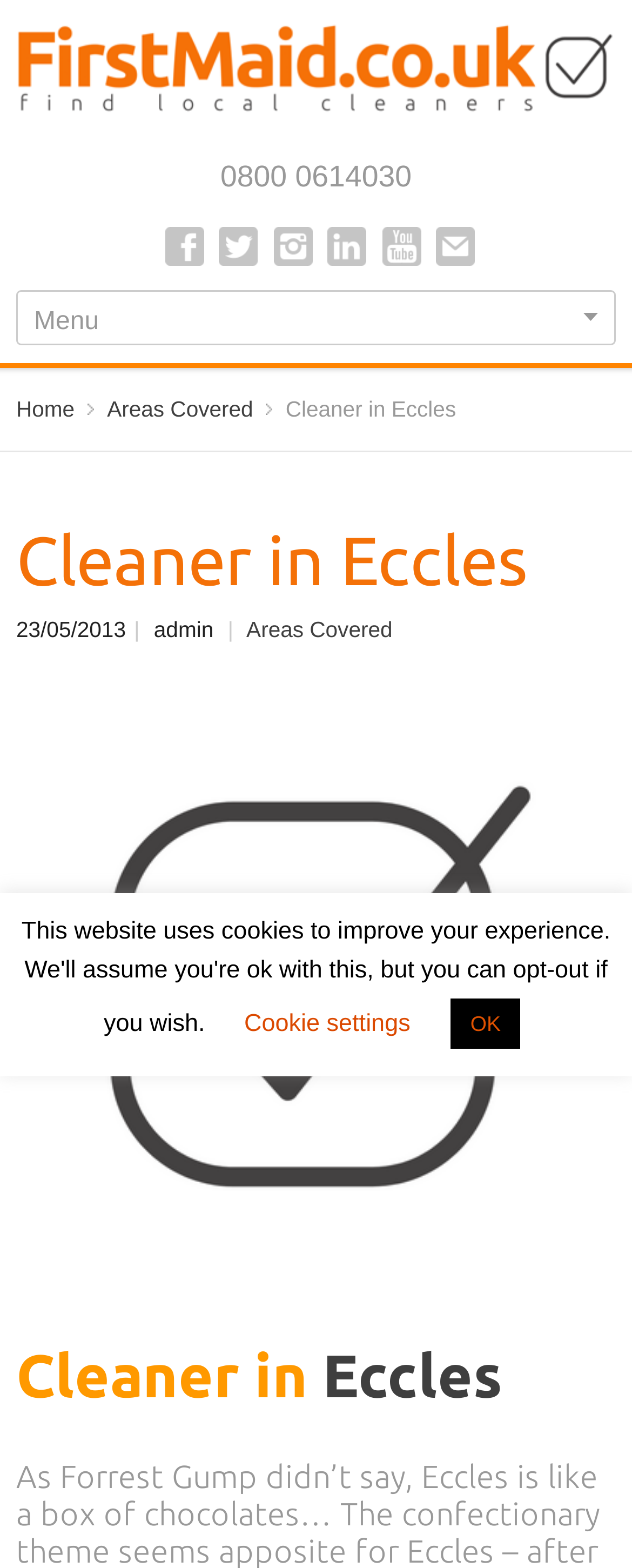Can you pinpoint the bounding box coordinates for the clickable element required for this instruction: "Select an option from the menu"? The coordinates should be four float numbers between 0 and 1, i.e., [left, top, right, bottom].

[0.028, 0.186, 0.972, 0.224]